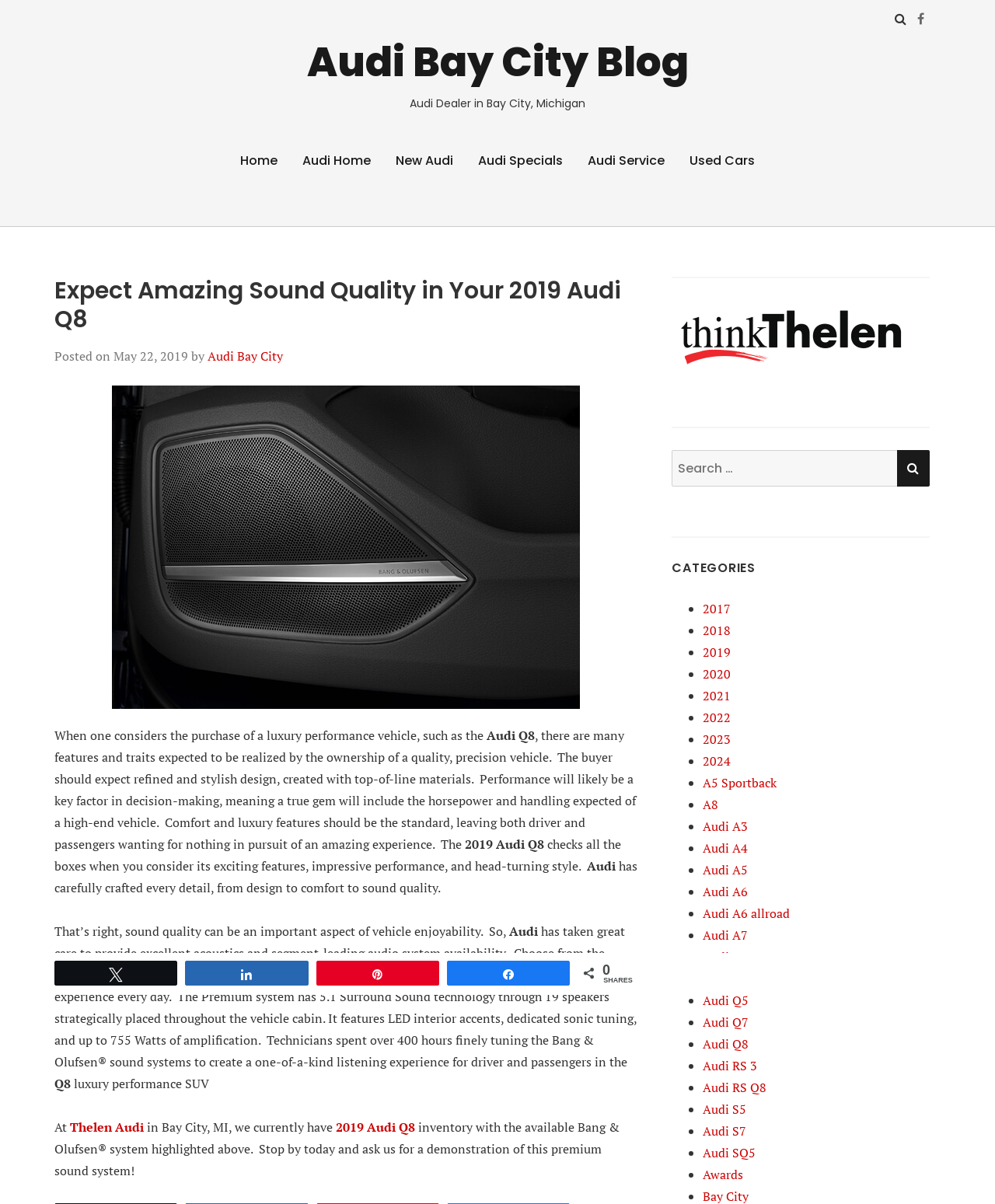What is the name of the luxury performance SUV?
Answer the question in a detailed and comprehensive manner.

The webpage is about a luxury performance SUV, and the text mentions '2019 Audi Q8' as the model, which is also mentioned in the meta description.